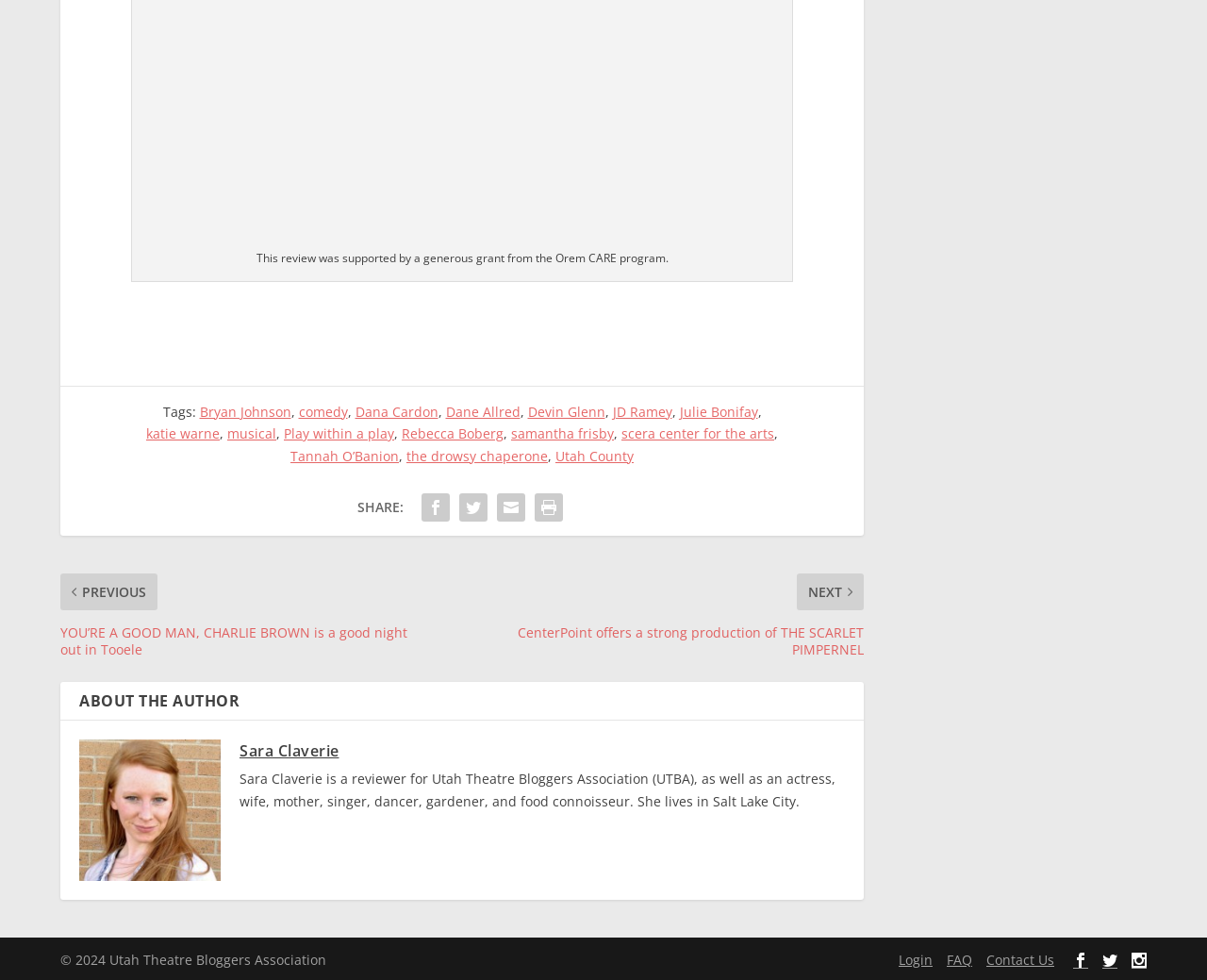What is the name of the program that supported this review?
Based on the image, provide your answer in one word or phrase.

Orem CARE